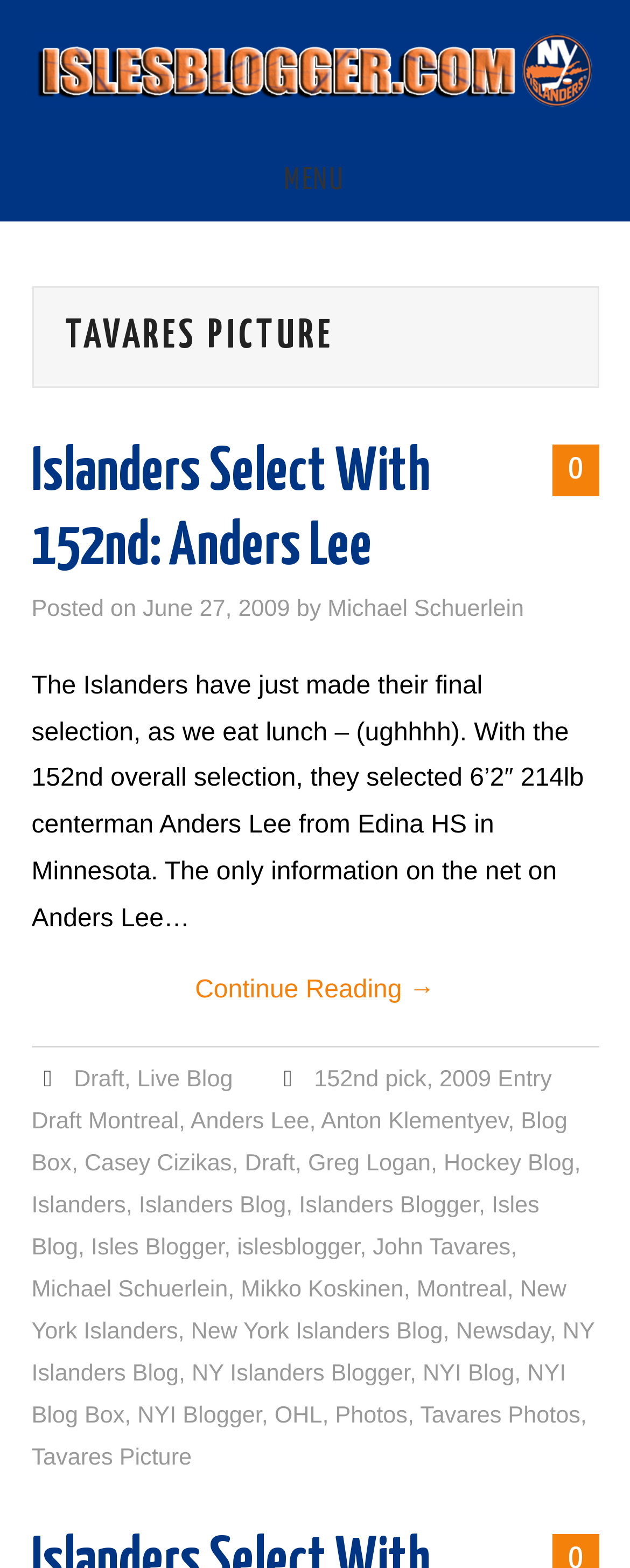Locate the bounding box coordinates of the area to click to fulfill this instruction: "Check the 'LINKS' section". The bounding box should be presented as four float numbers between 0 and 1, in the order [left, top, right, bottom].

[0.05, 0.246, 0.712, 0.298]